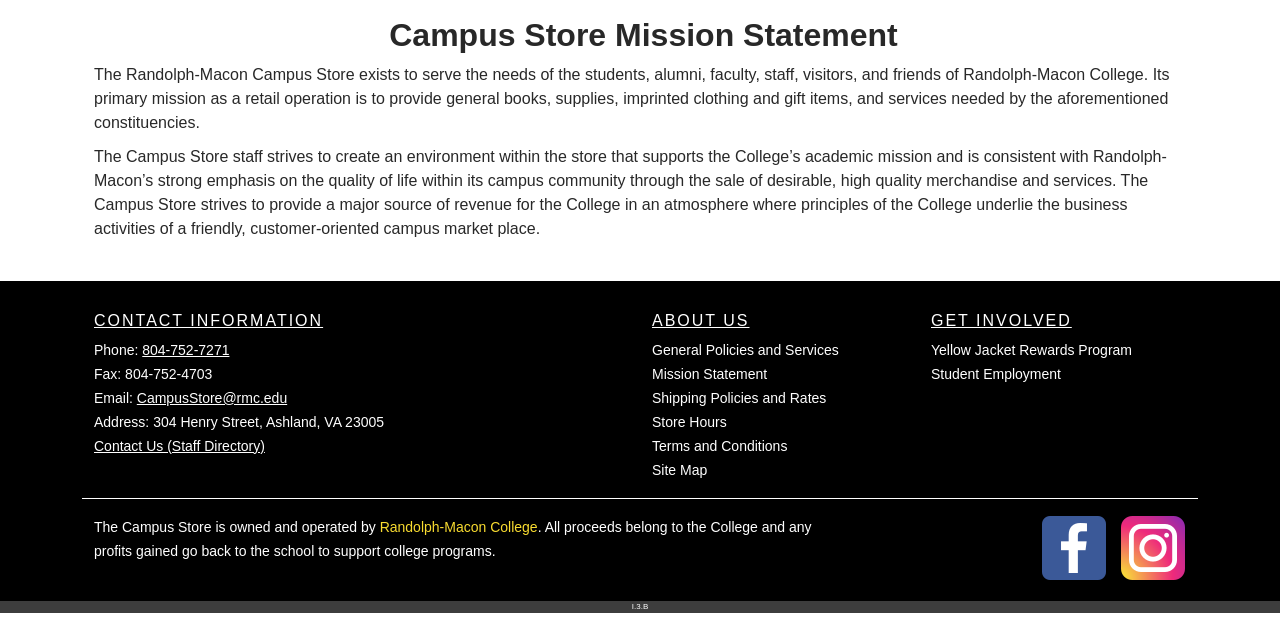Calculate the bounding box coordinates of the UI element given the description: "Terms and Conditions".

[0.509, 0.684, 0.615, 0.709]